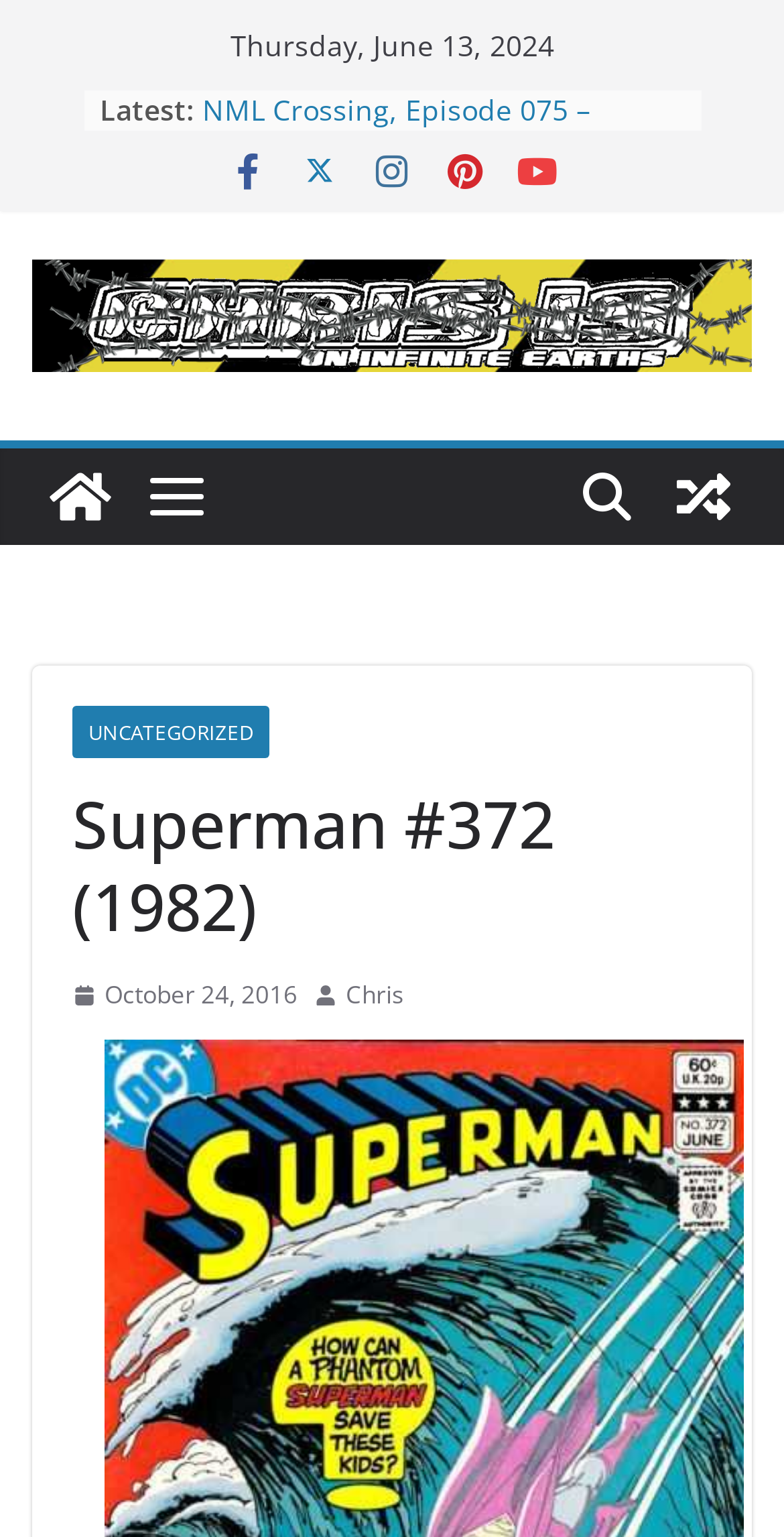Provide the bounding box coordinates of the HTML element described as: "October 24, 2016October 31, 2021". The bounding box coordinates should be four float numbers between 0 and 1, i.e., [left, top, right, bottom].

[0.092, 0.633, 0.379, 0.661]